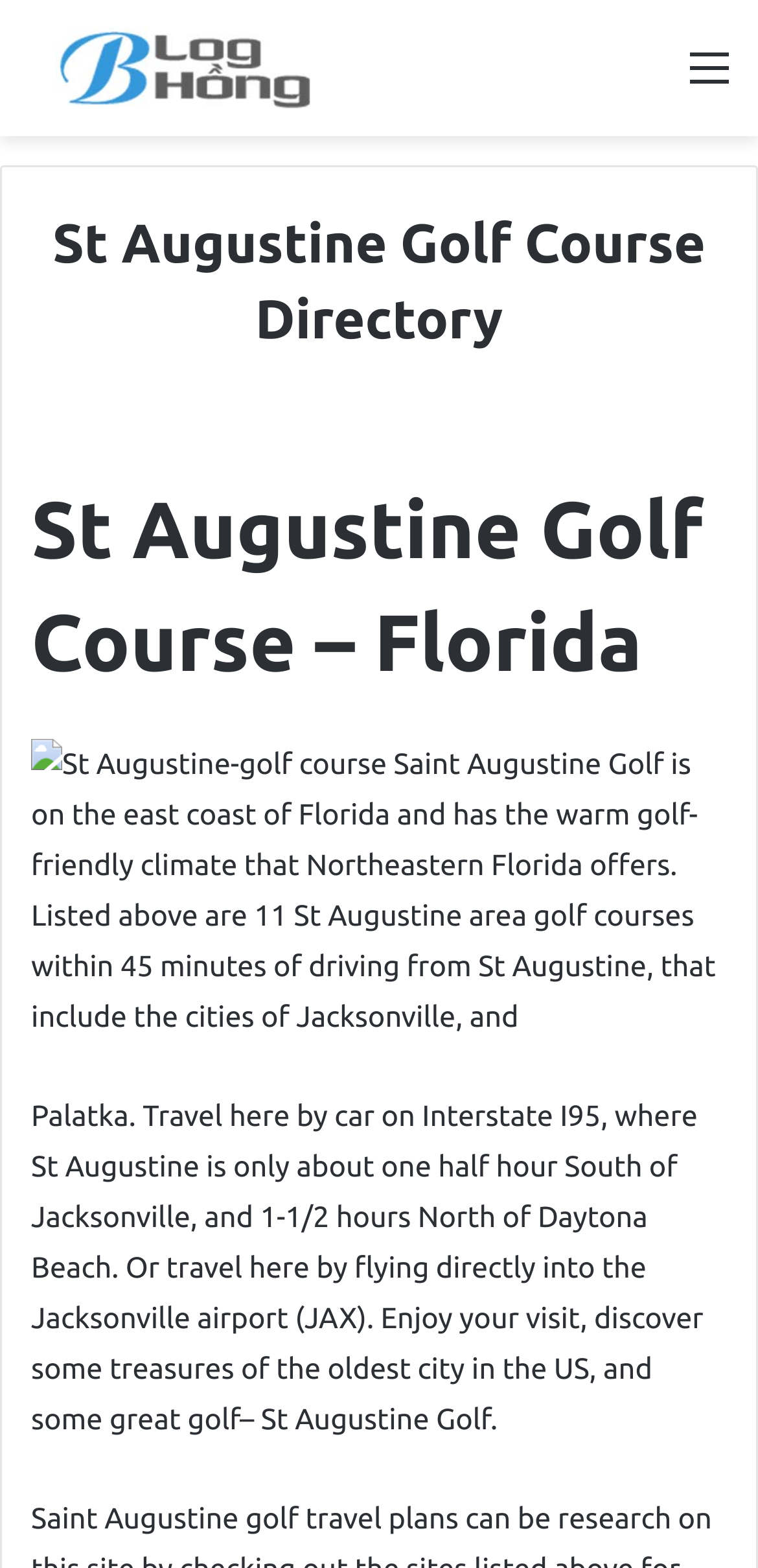What is the location of St Augustine in relation to Daytona Beach?
Using the visual information, answer the question in a single word or phrase.

1-1/2 hours North